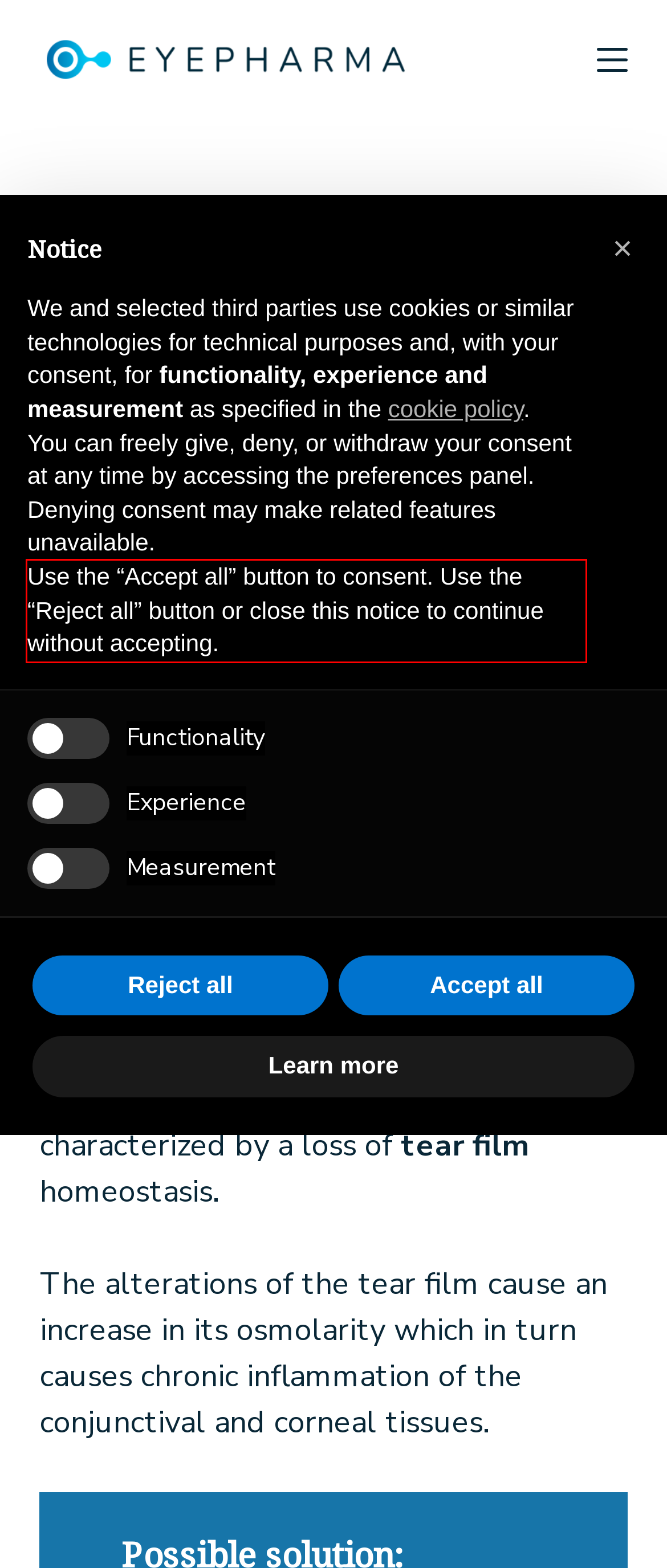You are given a screenshot with a red rectangle. Identify and extract the text within this red bounding box using OCR.

Use the “Accept all” button to consent. Use the “Reject all” button or close this notice to continue without accepting.